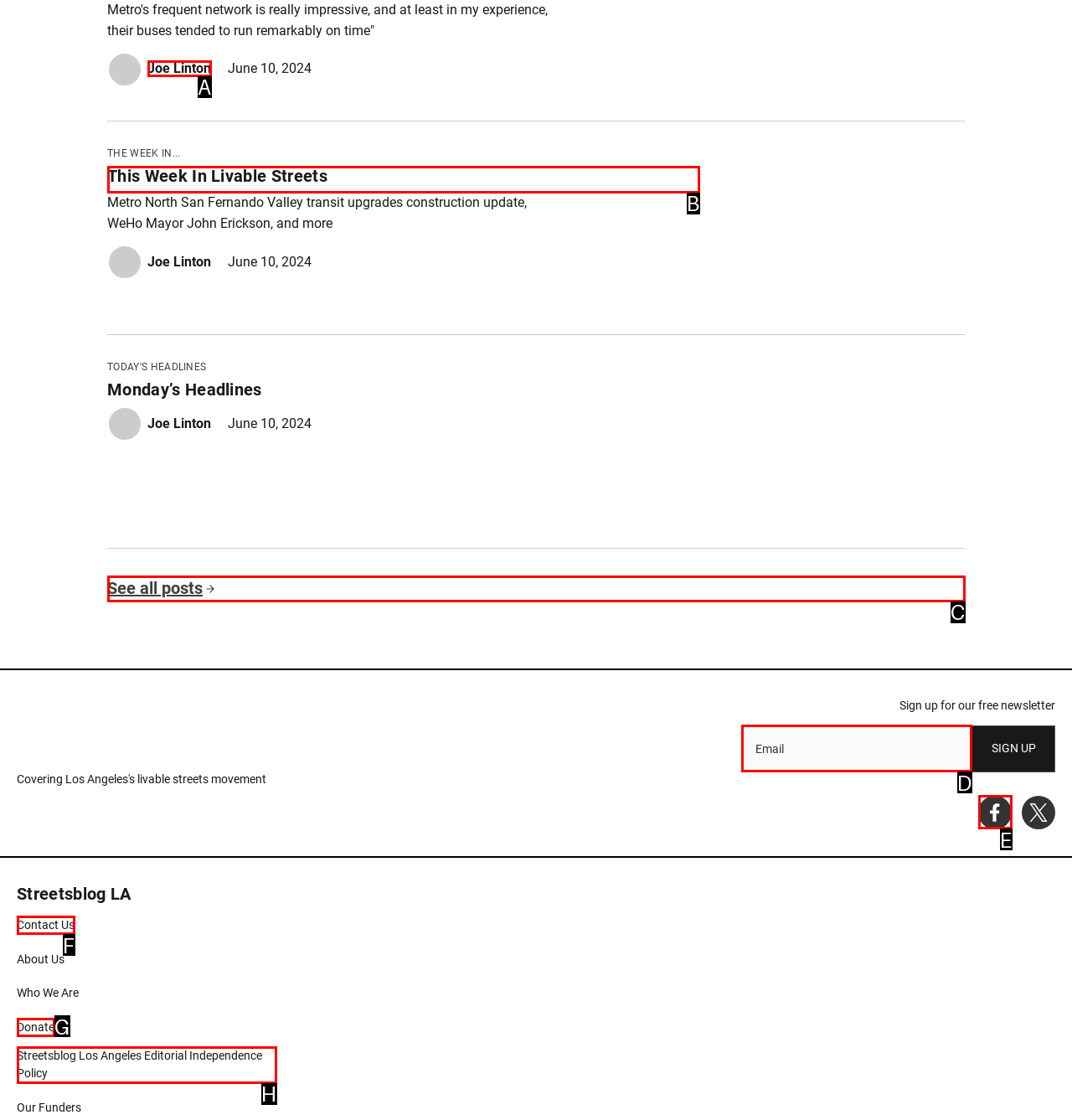Find the option that matches this description: Streetsblog Los Angeles Facebook
Provide the matching option's letter directly.

E